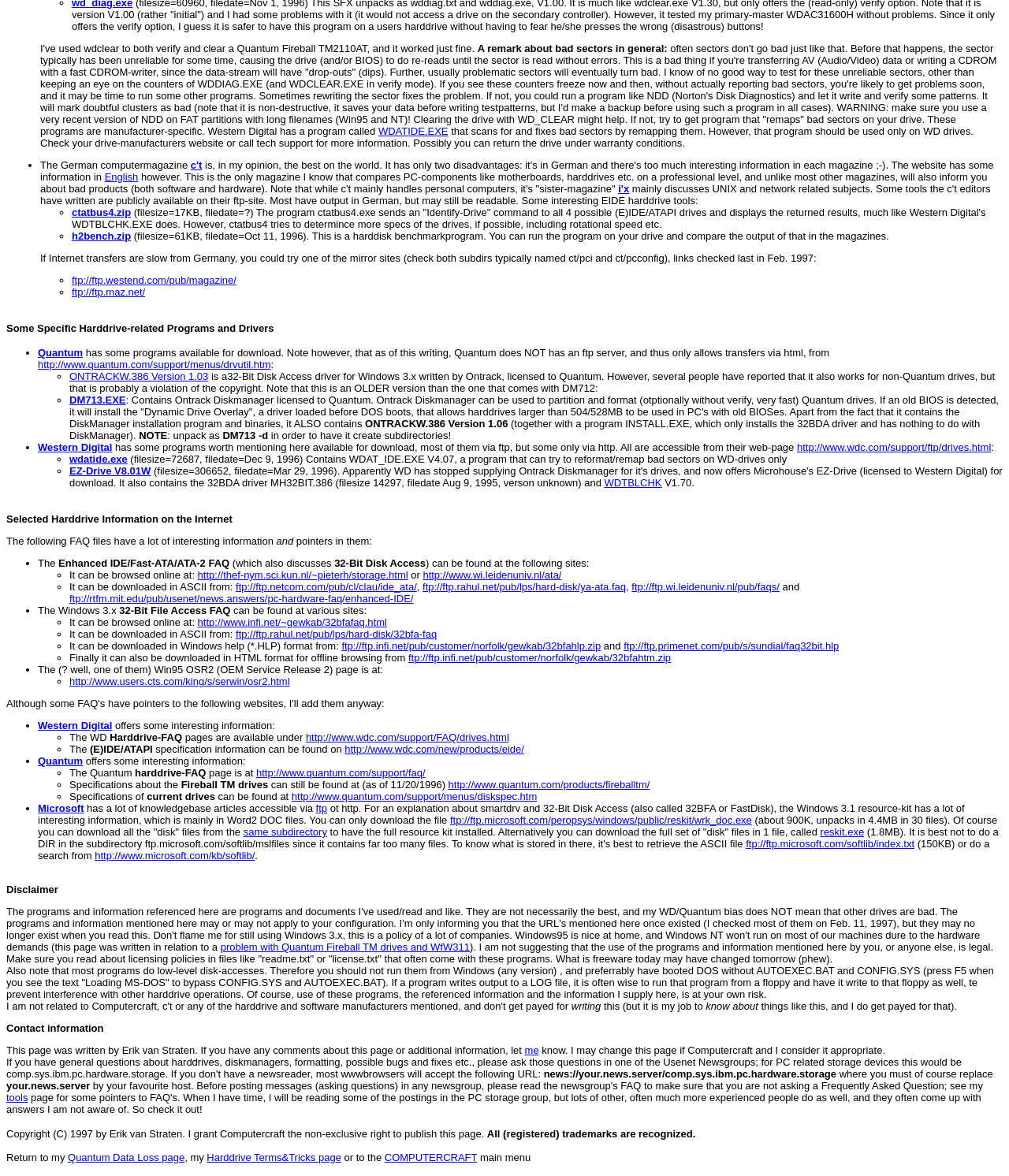Identify the bounding box for the element characterized by the following description: "Quantum Data Loss page".

[0.067, 0.979, 0.183, 0.989]